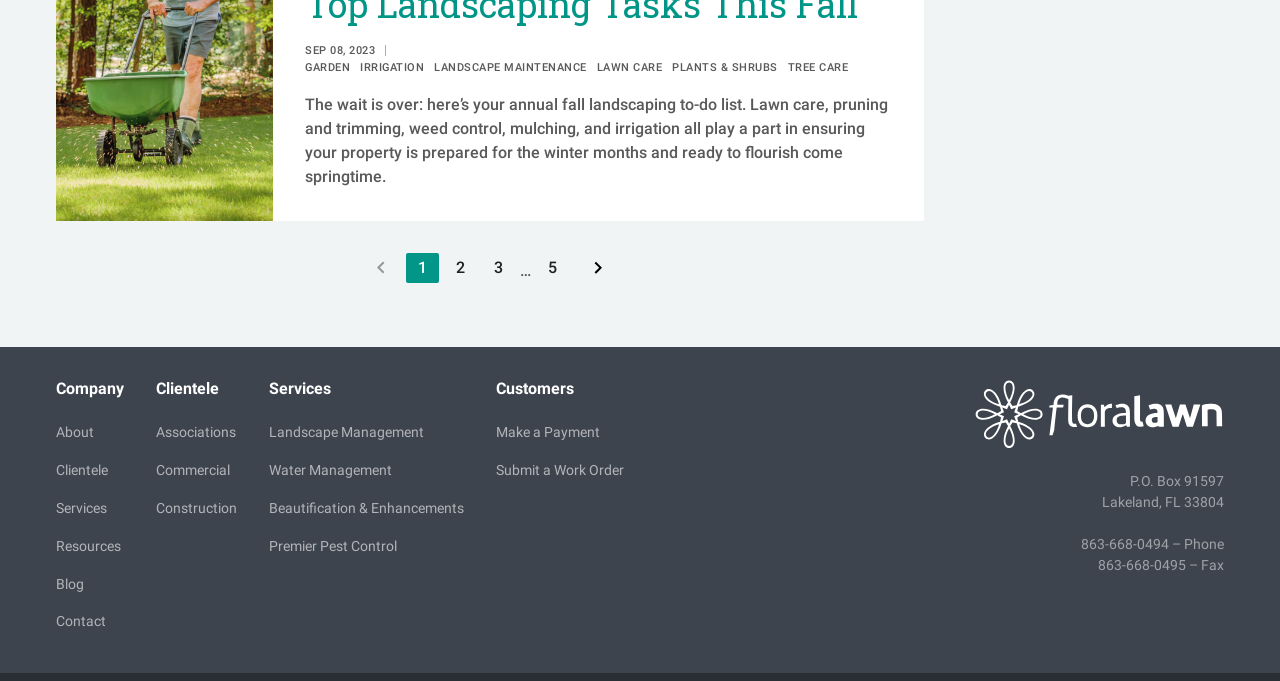Based on the element description, predict the bounding box coordinates (top-left x, top-left y, bottom-right x, bottom-right y) for the UI element in the screenshot: Garden

[0.238, 0.089, 0.273, 0.108]